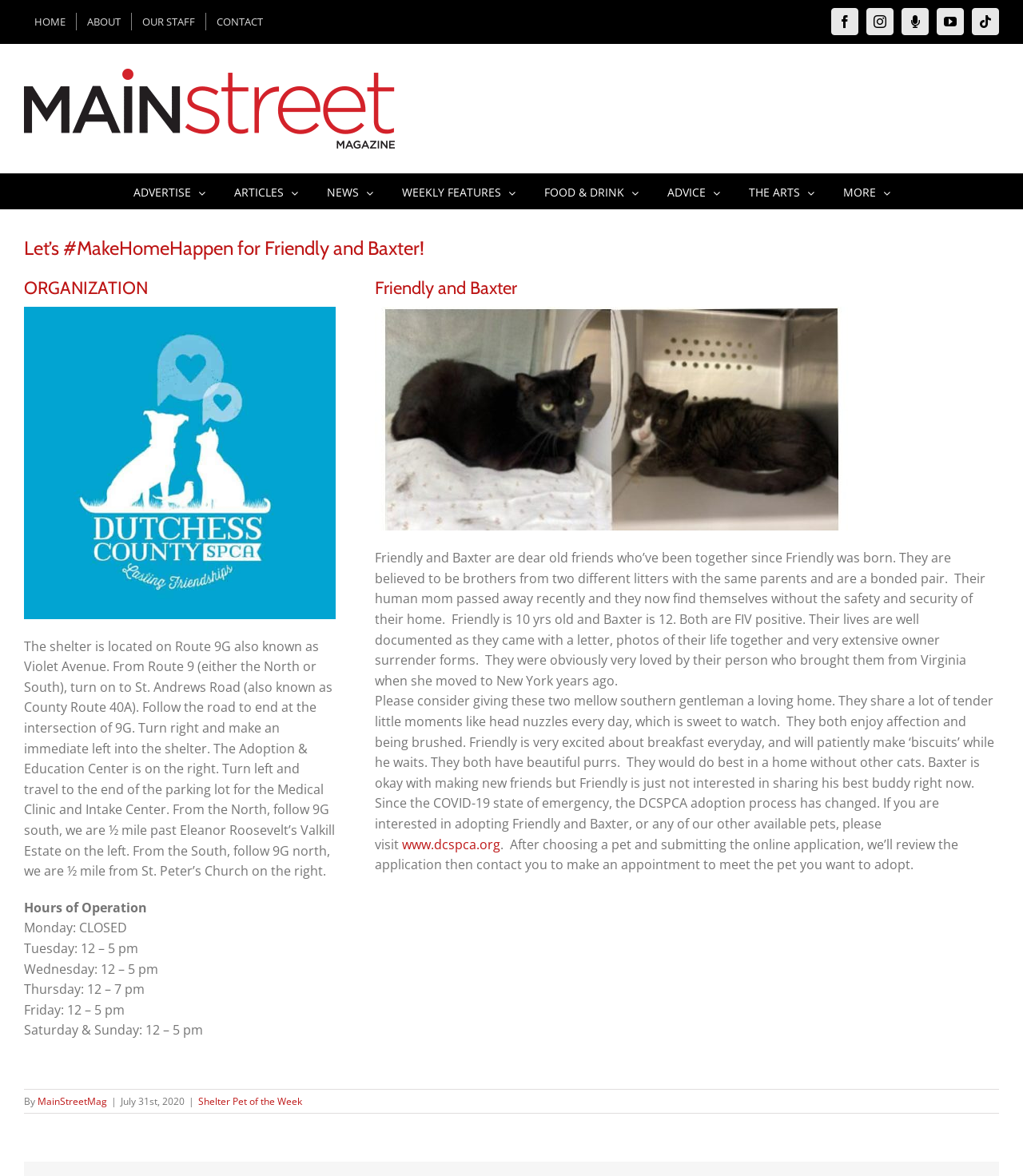Find the bounding box coordinates of the element's region that should be clicked in order to follow the given instruction: "Go to top of the page". The coordinates should consist of four float numbers between 0 and 1, i.e., [left, top, right, bottom].

[0.904, 0.846, 0.941, 0.87]